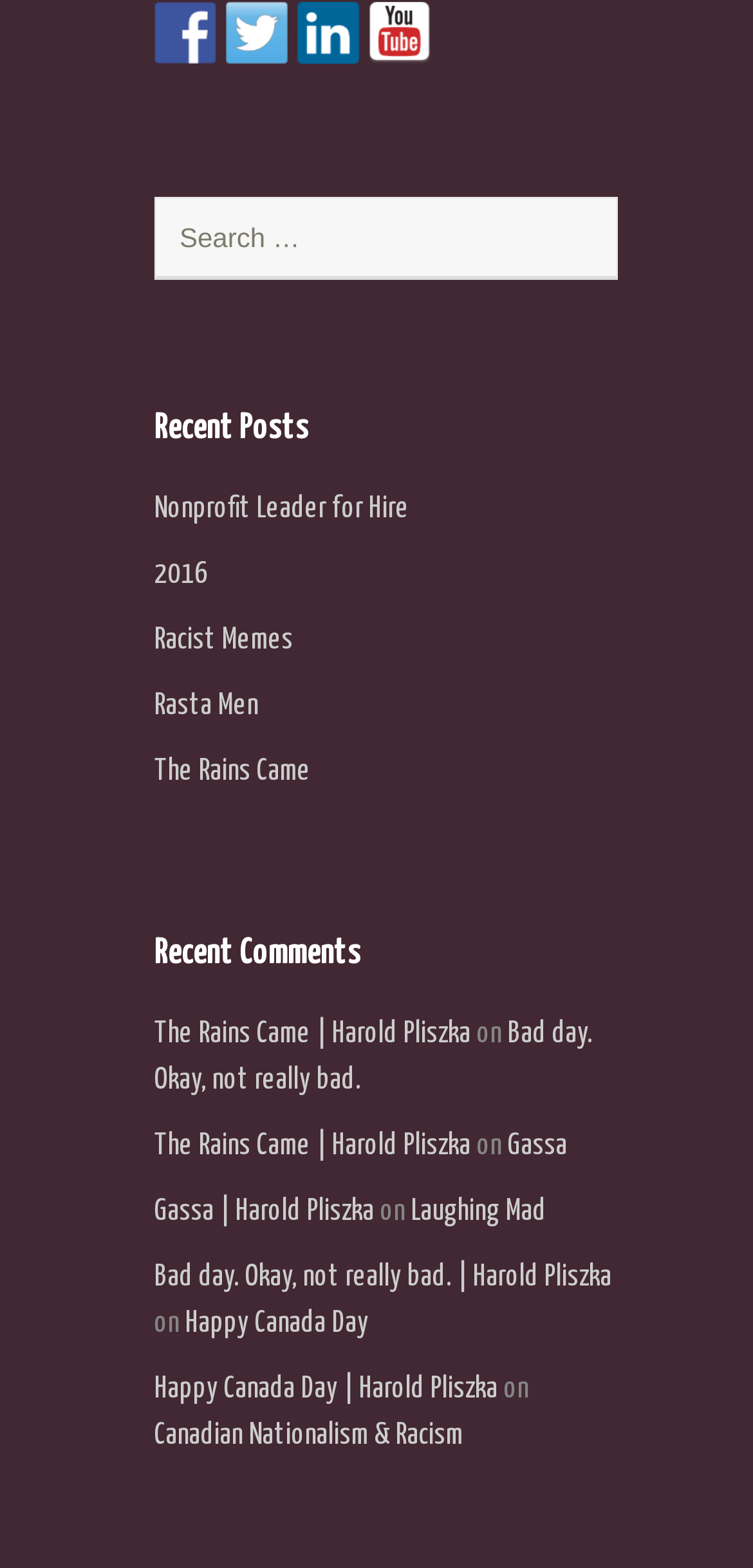Could you find the bounding box coordinates of the clickable area to complete this instruction: "Watch the YouTube channel"?

[0.49, 0.001, 0.572, 0.041]